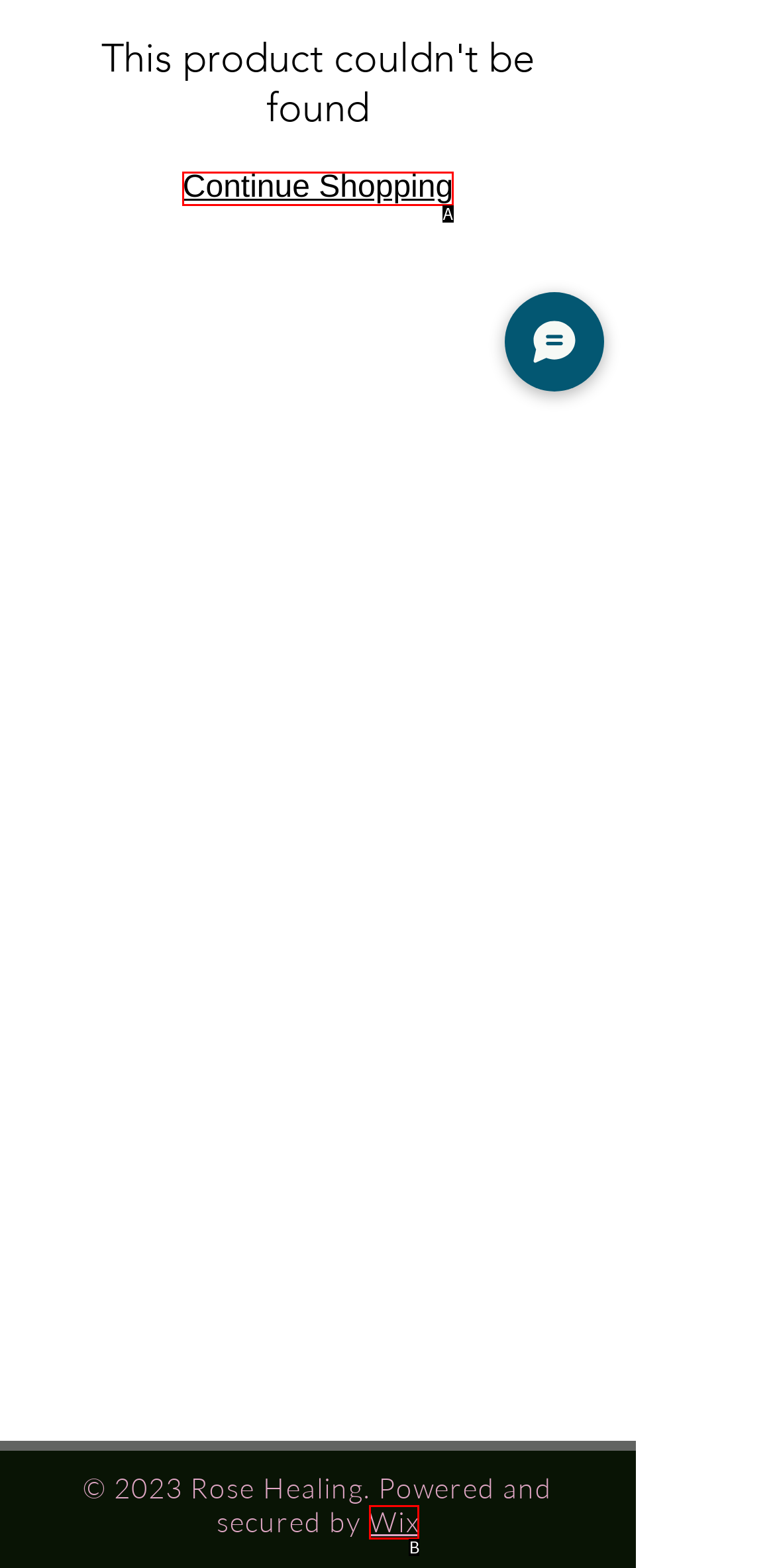Match the HTML element to the description: Wix. Answer with the letter of the correct option from the provided choices.

B